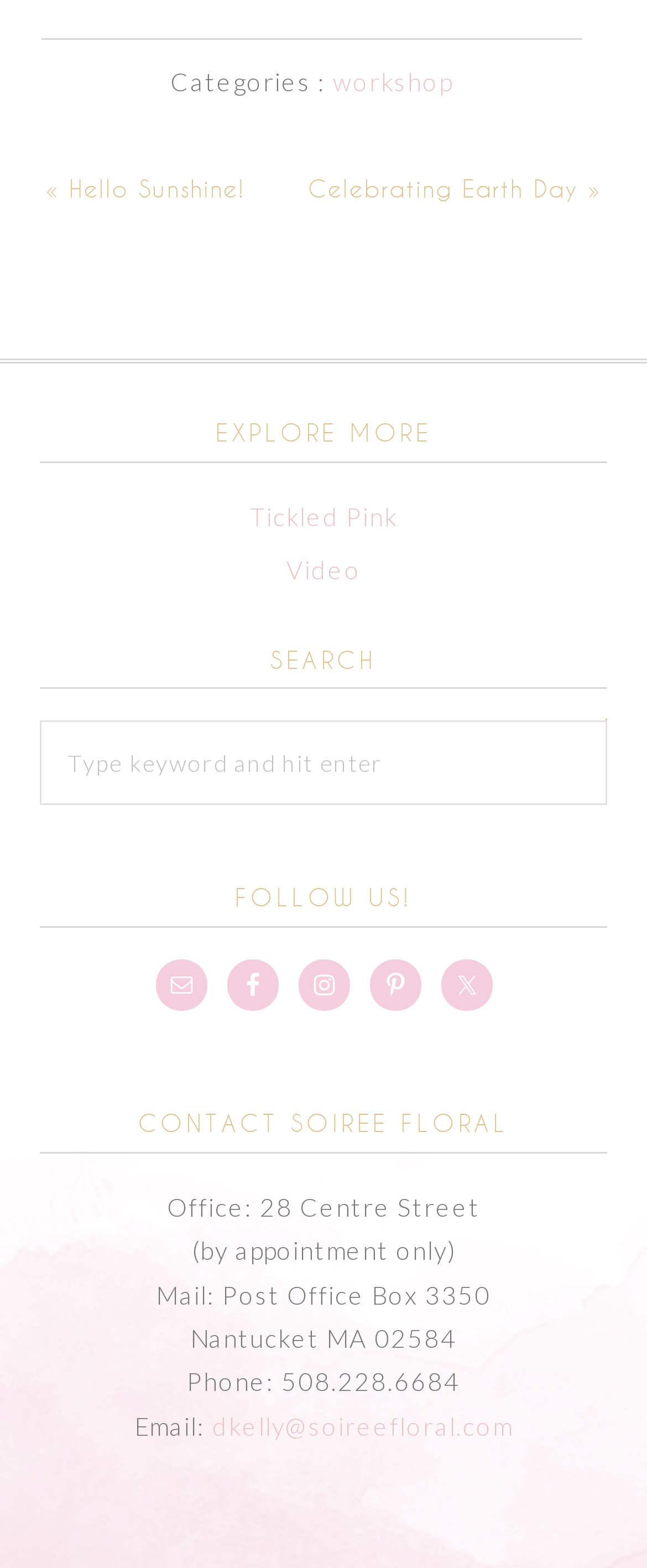What is the email address of Soiree Floral?
Provide a well-explained and detailed answer to the question.

The email address of Soiree Floral is 'dkelly@soireefloral.com' which is a link element located in the 'CONTACT SOIREE FLORAL' section of the webpage.